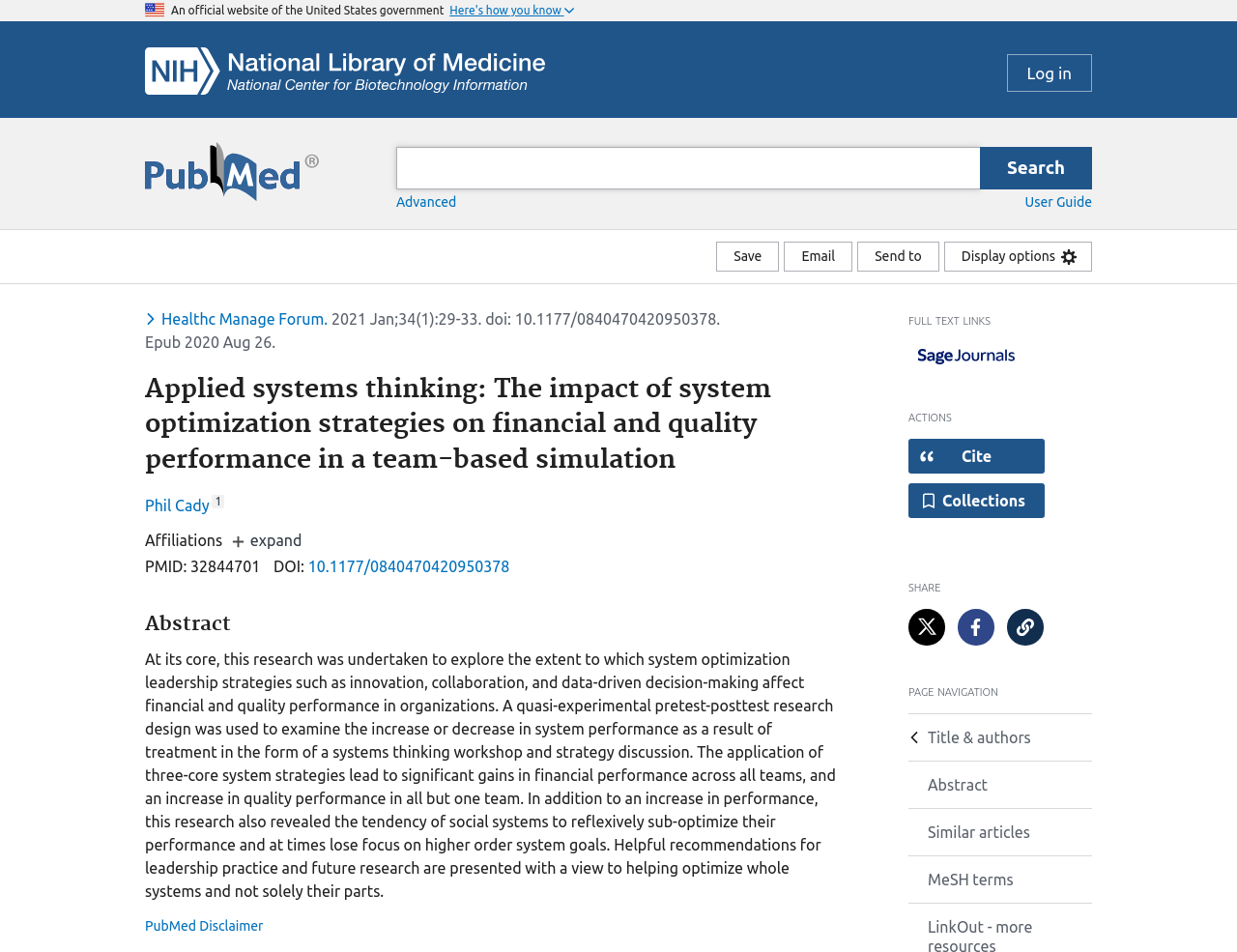Show the bounding box coordinates of the element that should be clicked to complete the task: "Log in".

[0.814, 0.057, 0.883, 0.096]